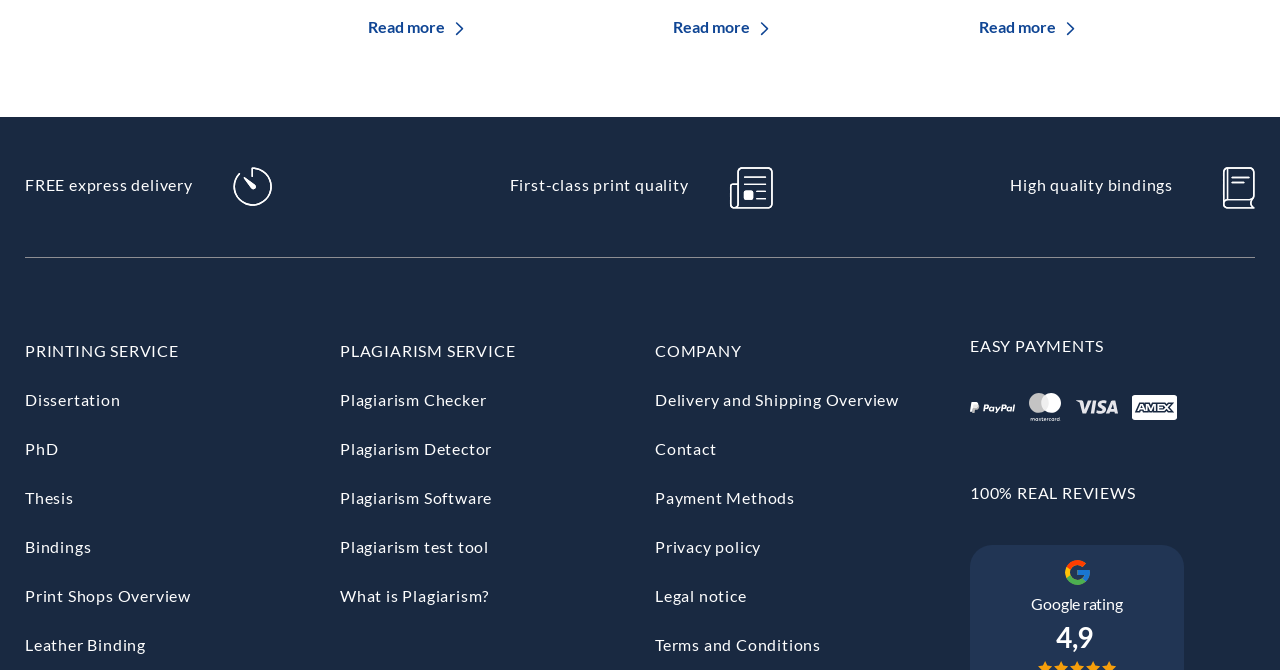Provide the bounding box coordinates of the section that needs to be clicked to accomplish the following instruction: "Check 'Plagiarism Checker'."

[0.266, 0.582, 0.38, 0.611]